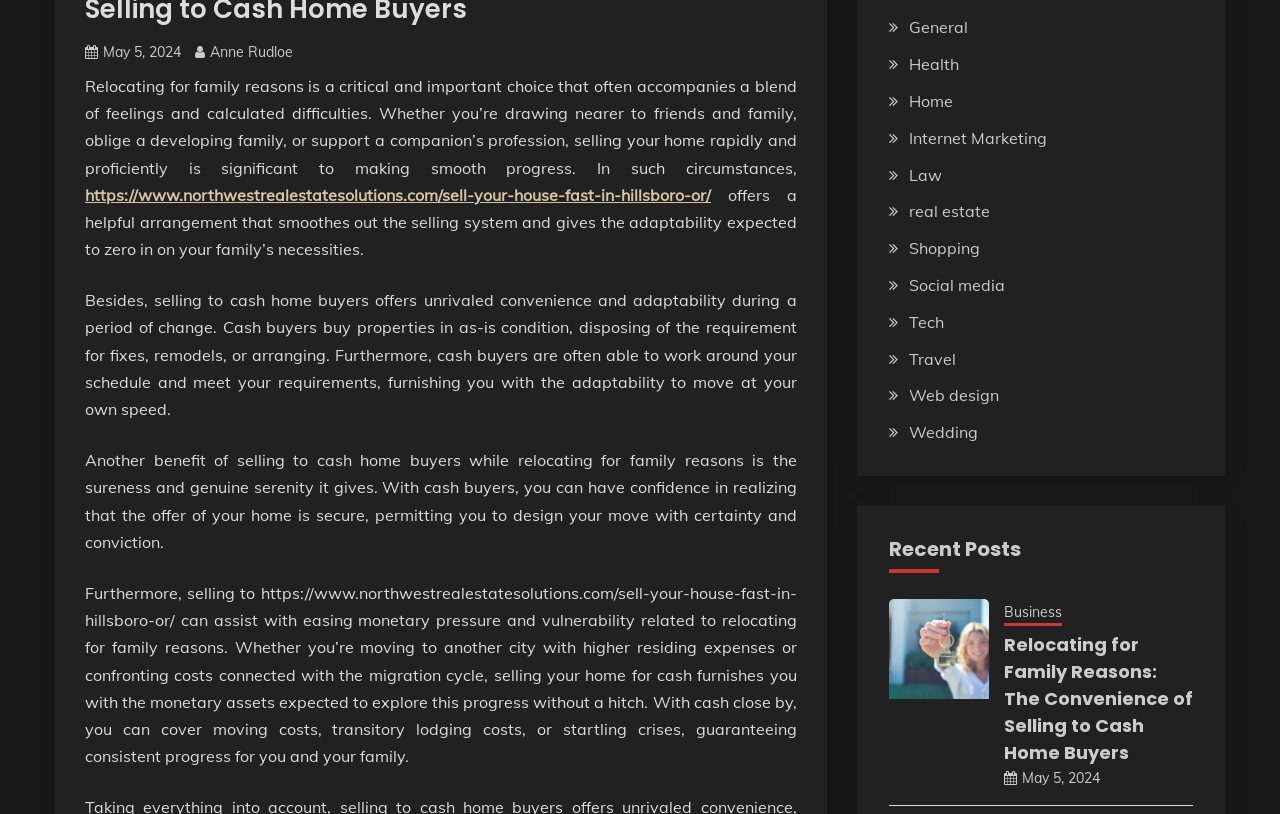Find the bounding box coordinates for the UI element whose description is: "parent_node: Skip to content". The coordinates should be four float numbers between 0 and 1, in the format [left, top, right, bottom].

[0.941, 0.699, 0.977, 0.749]